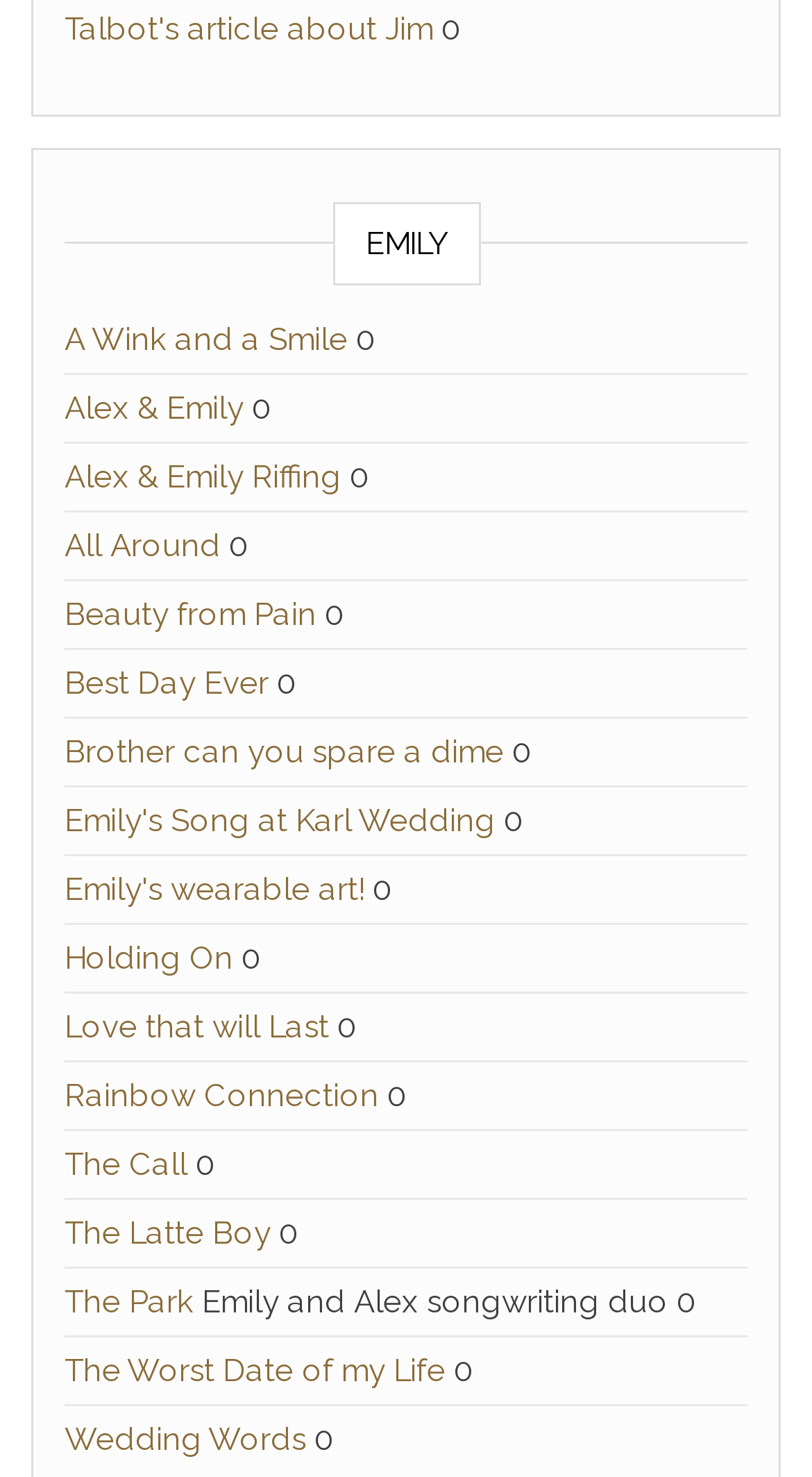Specify the bounding box coordinates of the element's area that should be clicked to execute the given instruction: "Check out the article about The Latte Boy". The coordinates should be four float numbers between 0 and 1, i.e., [left, top, right, bottom].

[0.079, 0.823, 0.333, 0.848]